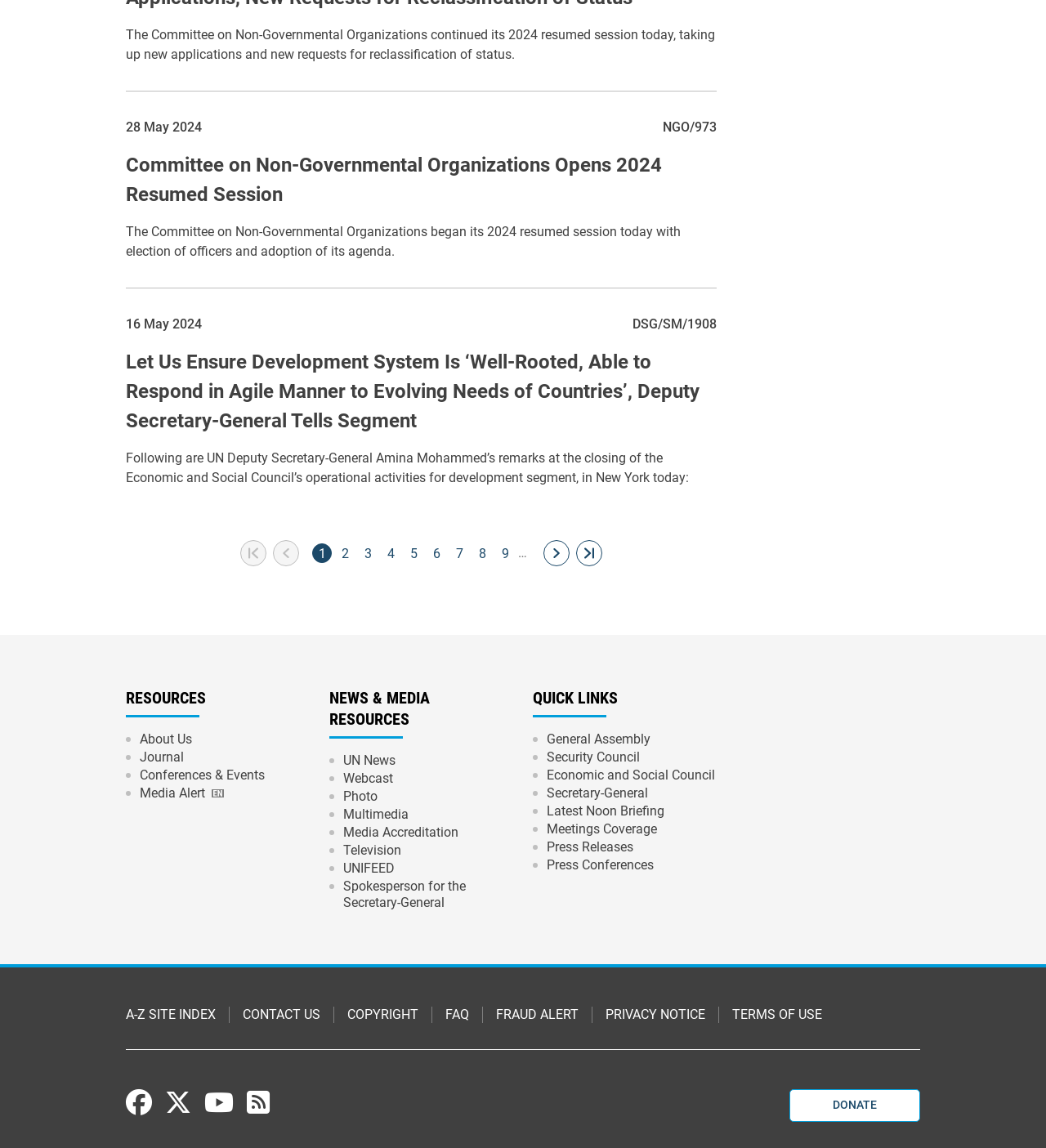Locate the bounding box of the UI element described in the following text: "PRIVACY NOTICE".

[0.579, 0.877, 0.674, 0.891]